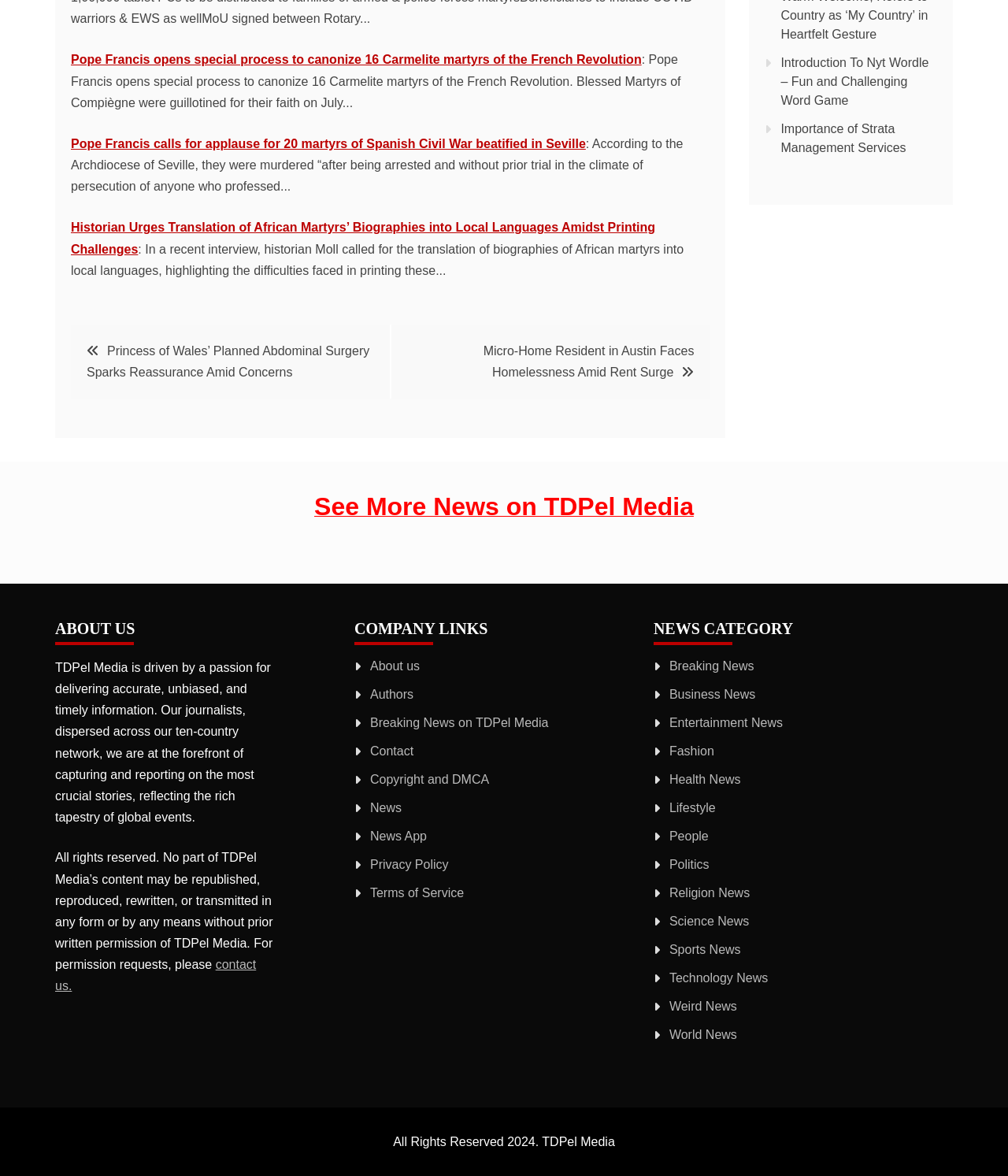Please mark the bounding box coordinates of the area that should be clicked to carry out the instruction: "Learn about the importance of Strata Management Services".

[0.775, 0.104, 0.899, 0.131]